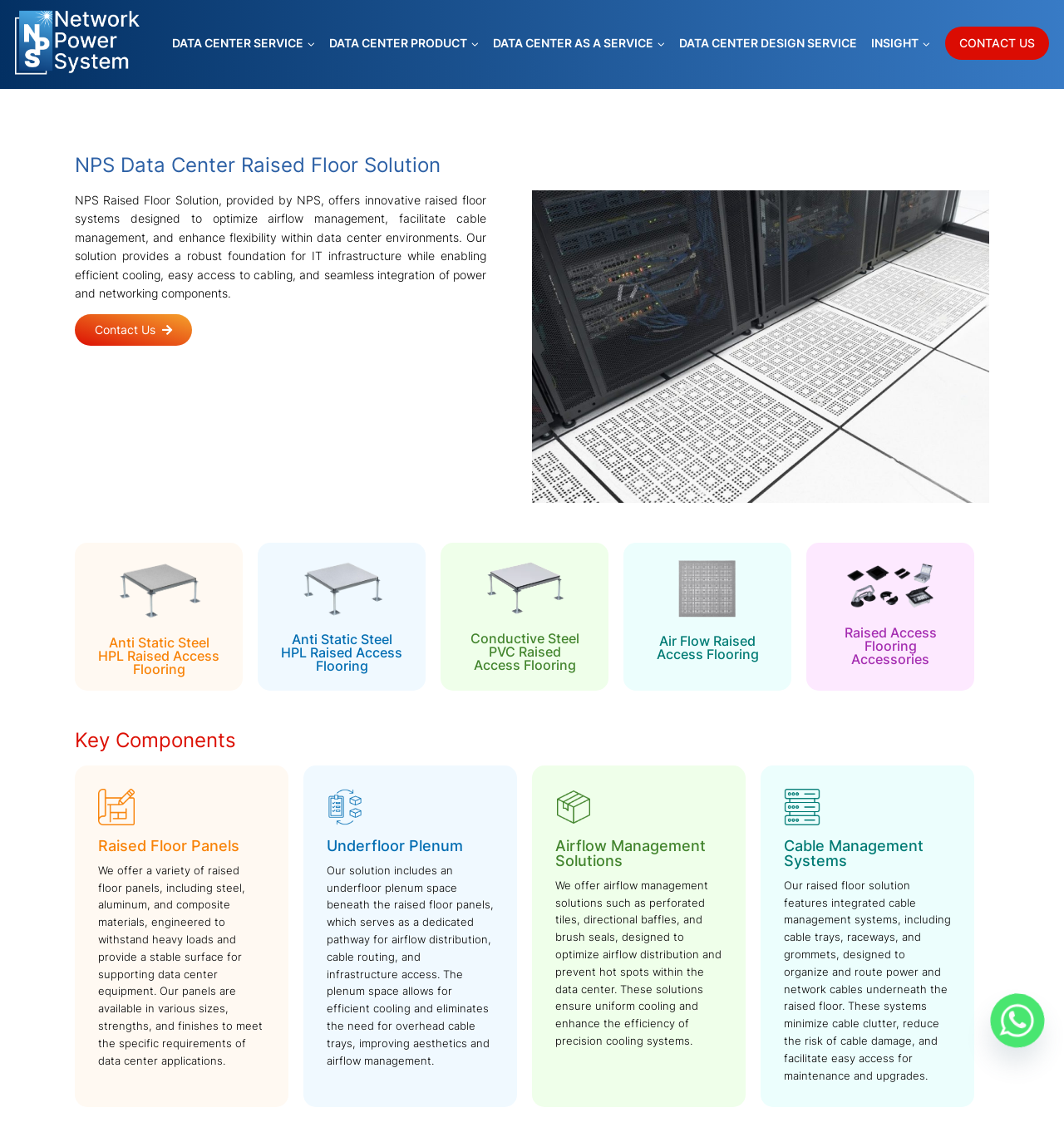Please respond to the question using a single word or phrase:
What types of materials are used for raised floor panels?

Steel, aluminum, composite